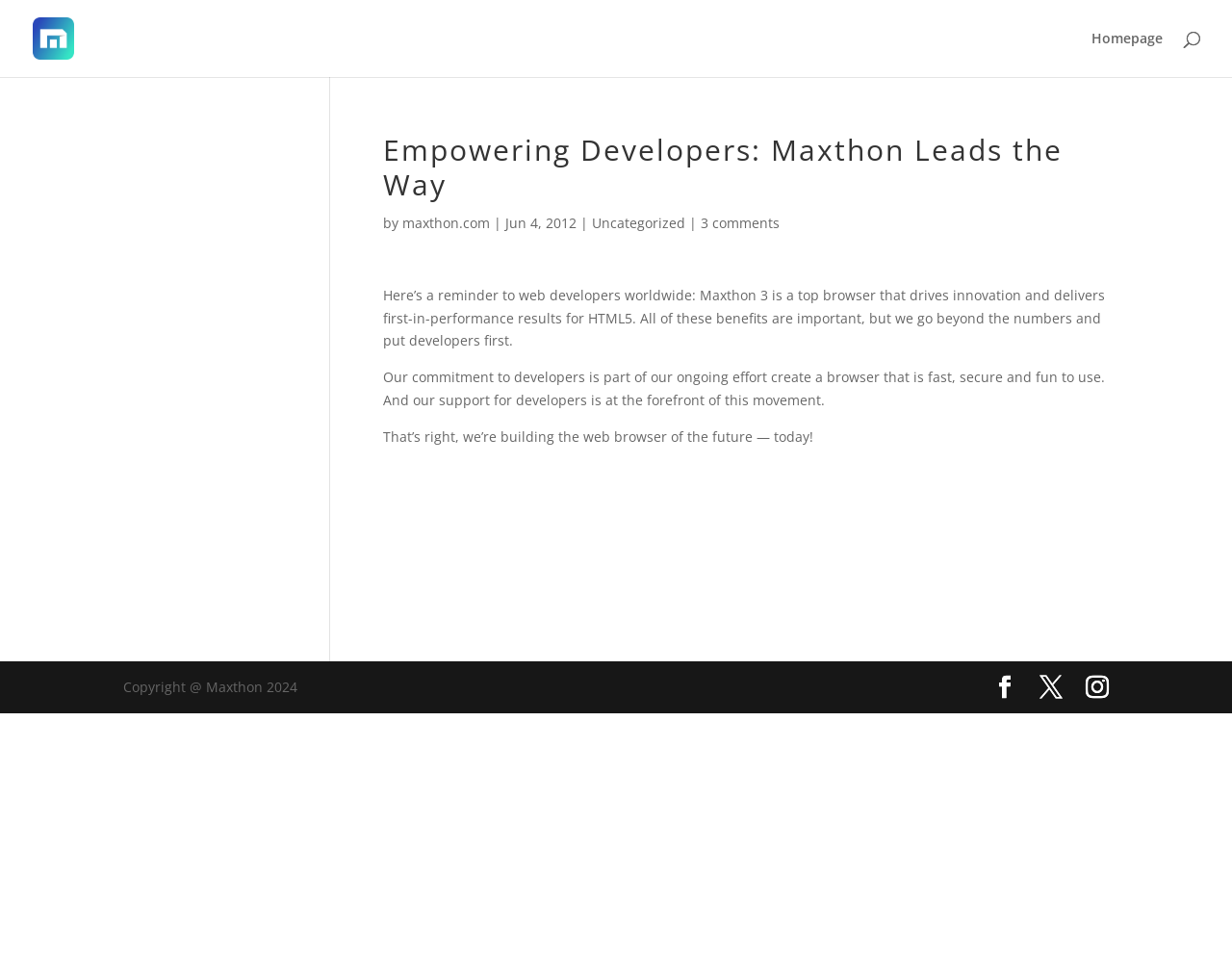Look at the image and answer the question in detail:
What is the name of the browser?

The name of the browser can be inferred from the link 'Maxthon | Privacy Private Browser' at the top of the page, which suggests that the webpage is related to Maxthon browser.